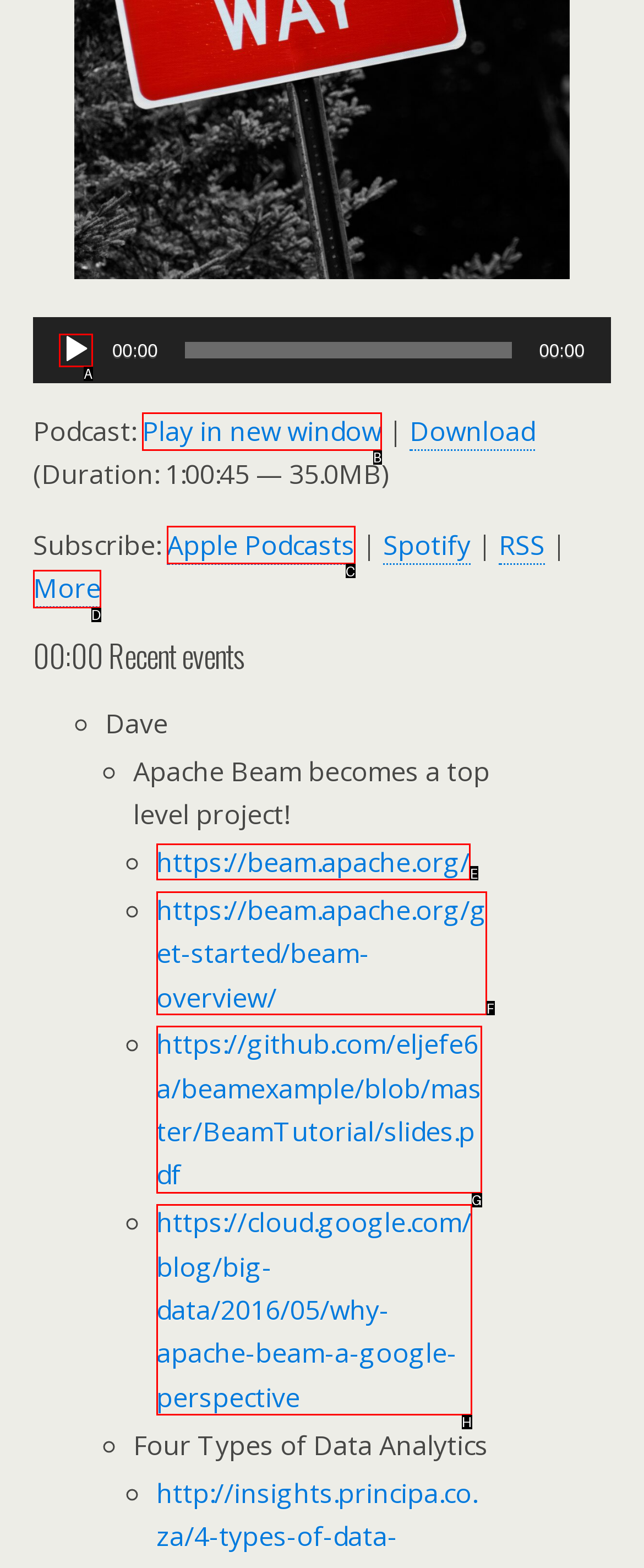Determine the correct UI element to click for this instruction: Go to the 'HAVE YOUR SAY!' section. Respond with the letter of the chosen element.

None